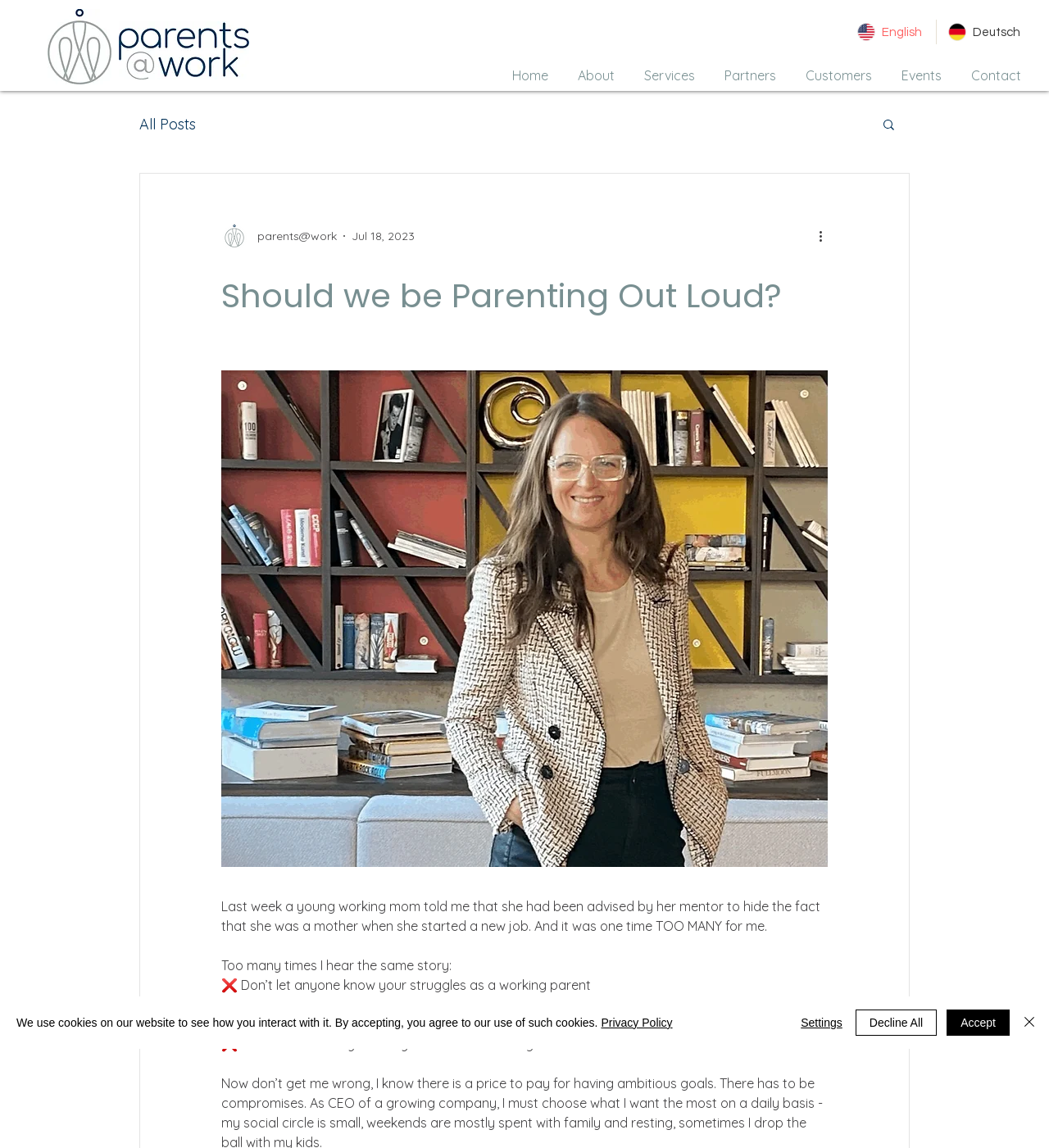Point out the bounding box coordinates of the section to click in order to follow this instruction: "Click the 'cincinnatihorticulturalsociety.com' link".

None